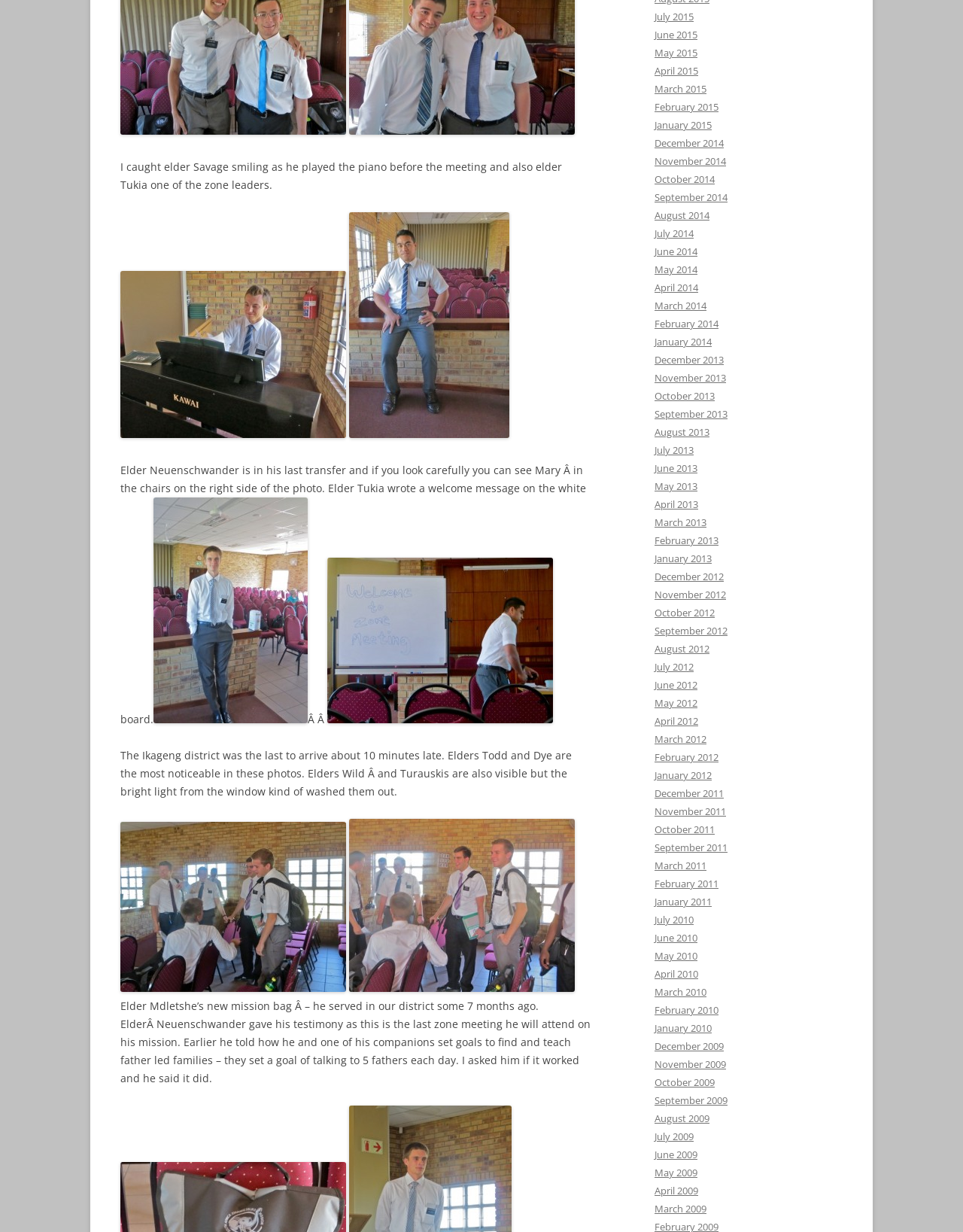Please analyze the image and give a detailed answer to the question:
What is Elder Neuenschwander doing in the picture?

Based on the text description, it is mentioned that 'Elder Neuenschwander gave his testimony as this is the last zone meeting he will attend on his mission.' This implies that in the picture, Elder Neuenschwander is giving his testimony.